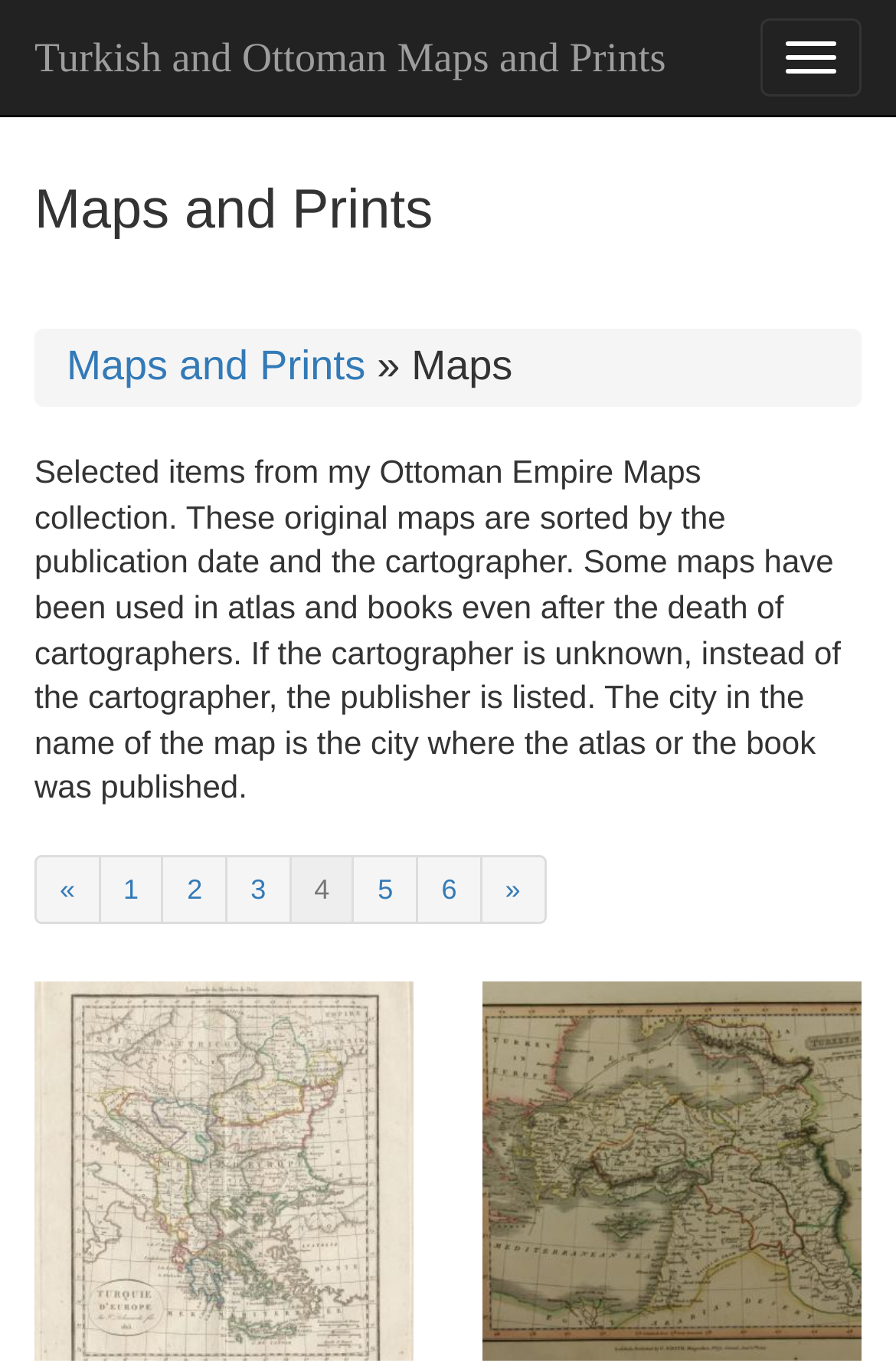Provide a comprehensive caption for the webpage.

This webpage is a collection of Ottoman Empire maps, sorted by publication date and cartographer. At the top, there is a navigation button to toggle the menu, and a link to the main page "Turkish and Ottoman Maps and Prints". Below this, there is a heading "Maps and Prints" followed by a subheading "Maps and Prints » Maps". 

A brief description of the map collection is provided, explaining that the maps are sorted by publication date and cartographer, and that some maps were used in atlases and books even after the cartographer's death. 

Below the description, there are pagination links, ranging from "«" to "»", with numbers from 1 to 6 in between. 

The main content of the page consists of a list of maps, each represented by a link and an image. The first map is "1813 - Vaugondy Delamarche - Turkey in Europe", located at the top left, and the second map is "1815 - Charles Smith - Turkey in Asia", located at the top right.